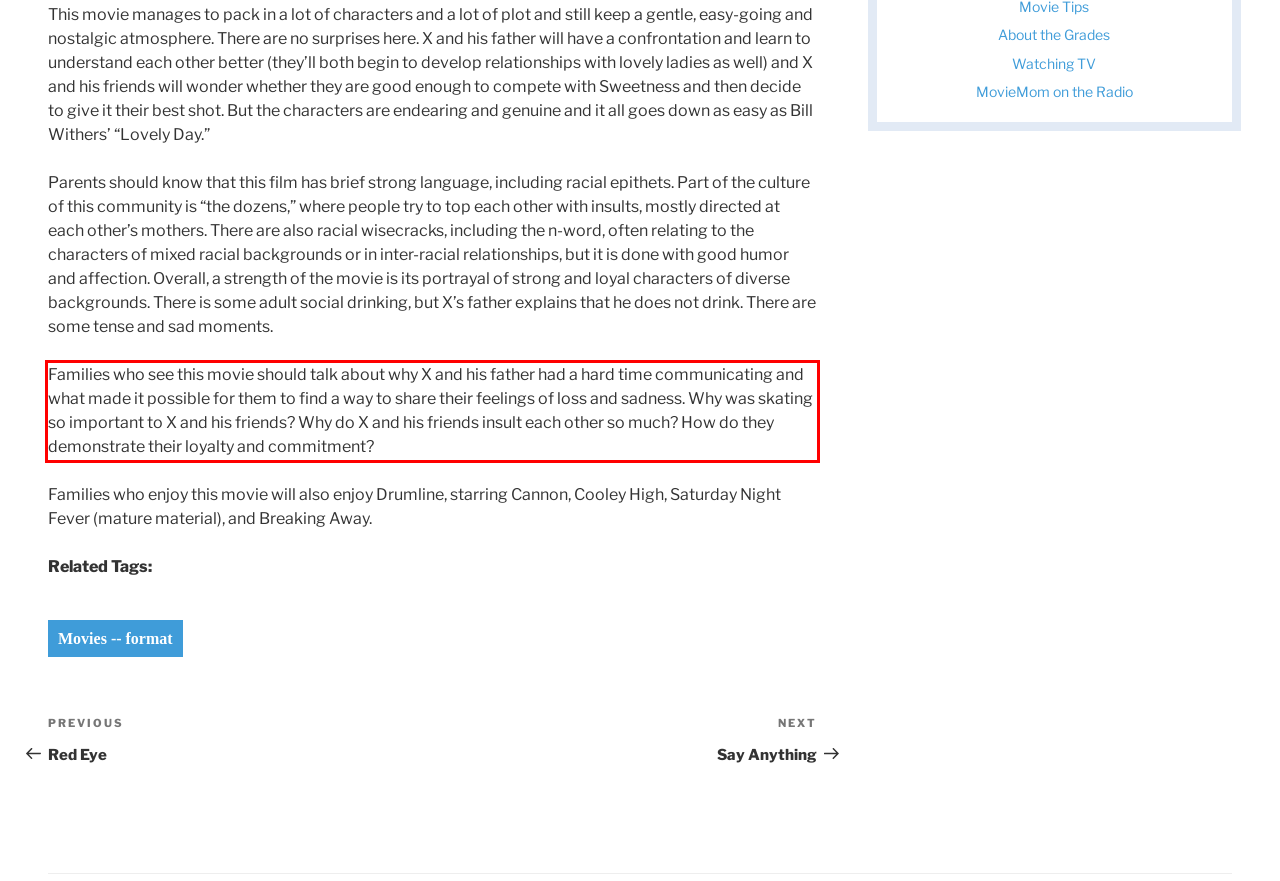In the screenshot of the webpage, find the red bounding box and perform OCR to obtain the text content restricted within this red bounding box.

Families who see this movie should talk about why X and his father had a hard time communicating and what made it possible for them to find a way to share their feelings of loss and sadness. Why was skating so important to X and his friends? Why do X and his friends insult each other so much? How do they demonstrate their loyalty and commitment?